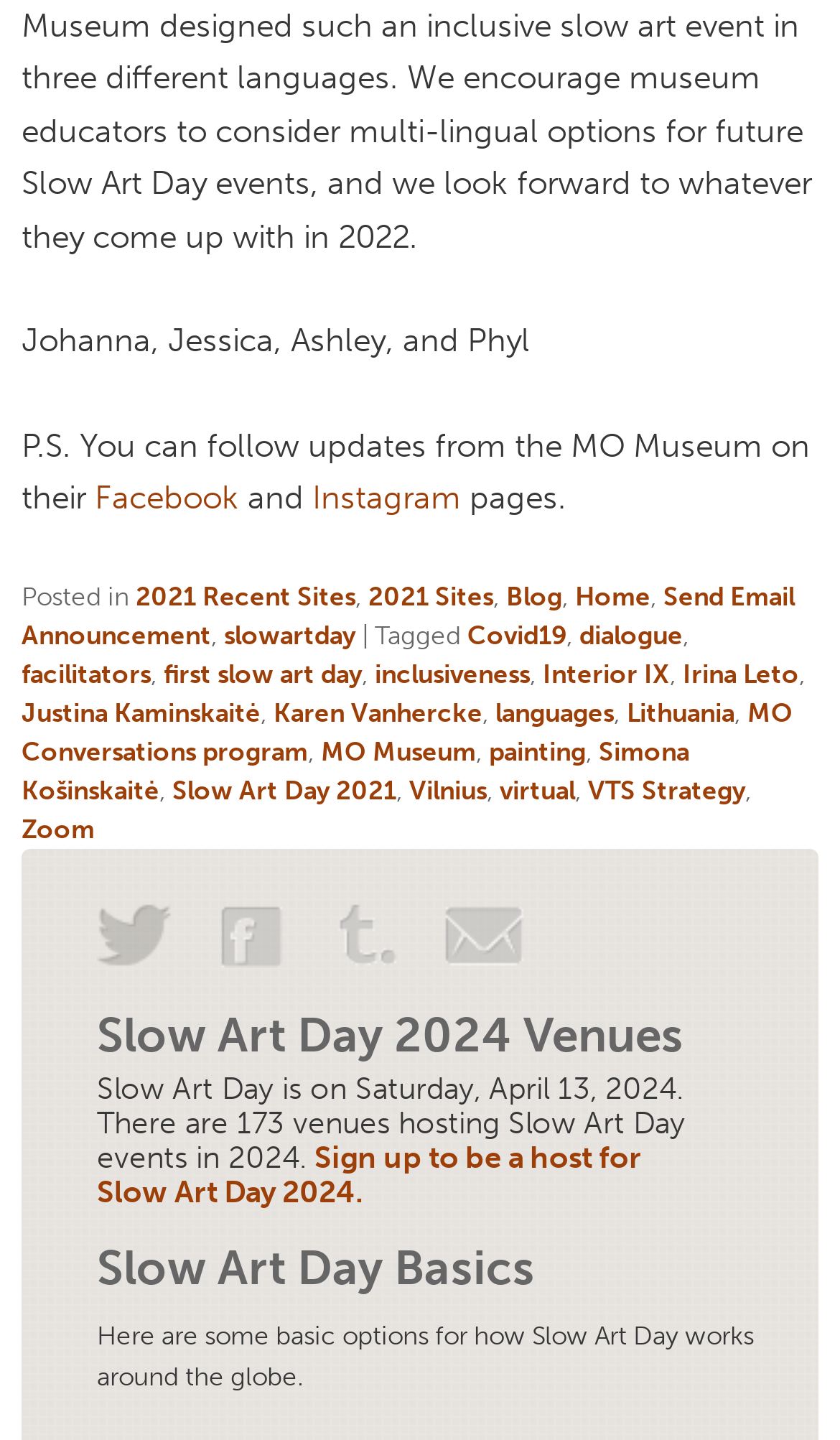Please answer the following question using a single word or phrase: 
What is the name of the museum mentioned on the webpage?

MO Museum